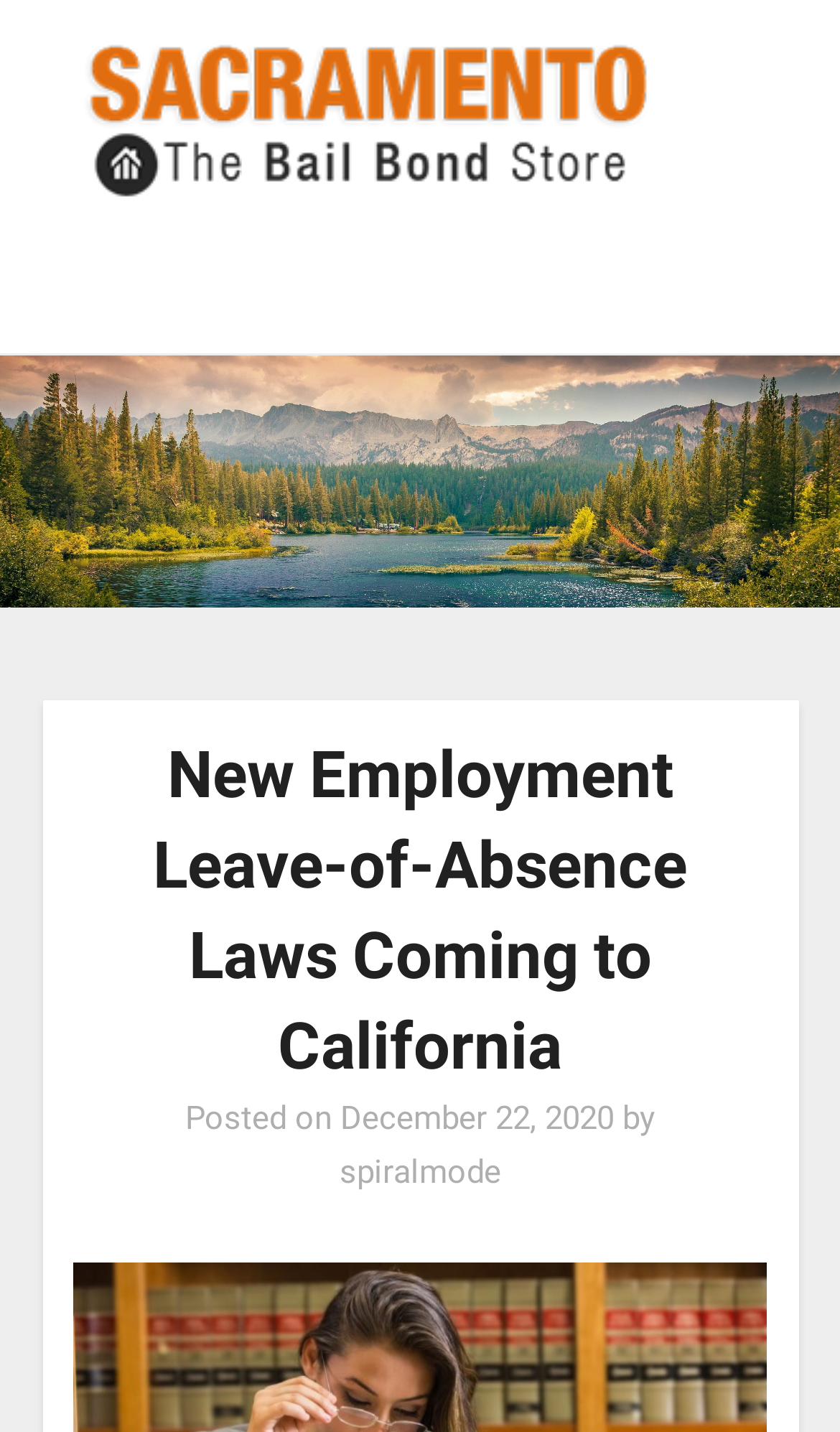What is the name of the bail bonds company? From the image, respond with a single word or brief phrase.

Sacramento Bail Bonds